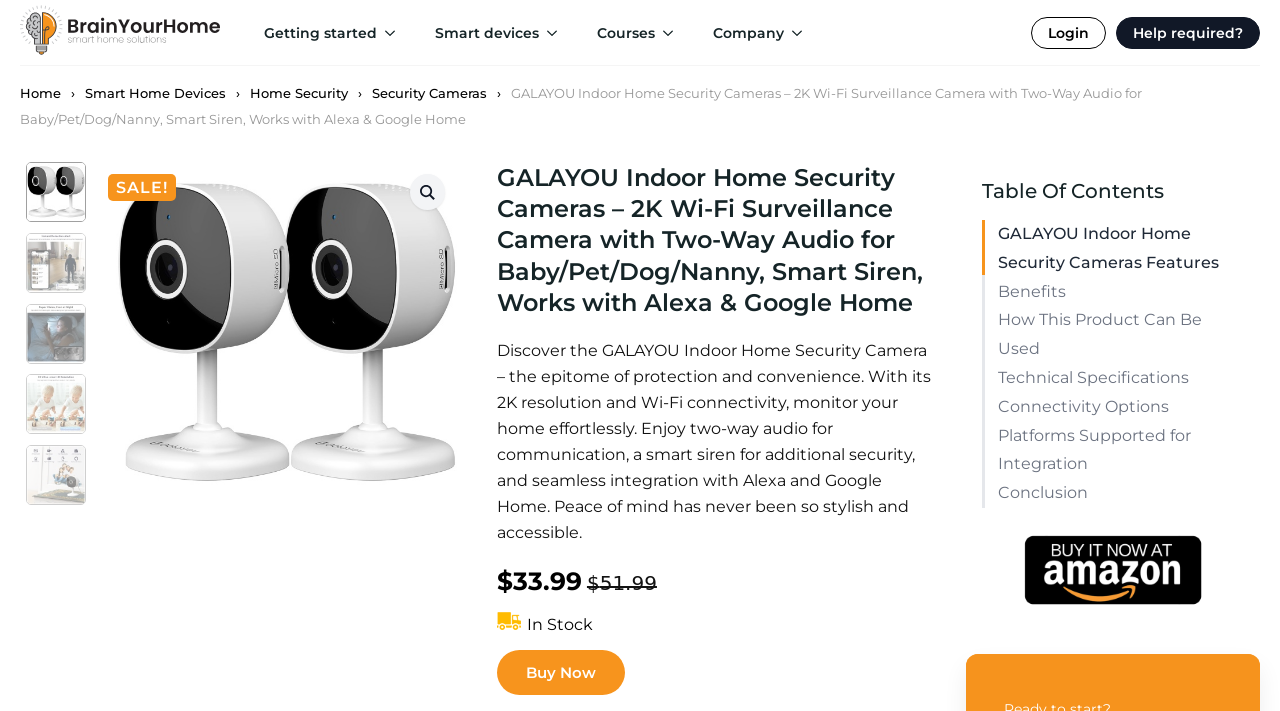Extract the bounding box of the UI element described as: "aria-label="Back to top"".

[0.938, 0.886, 0.984, 0.97]